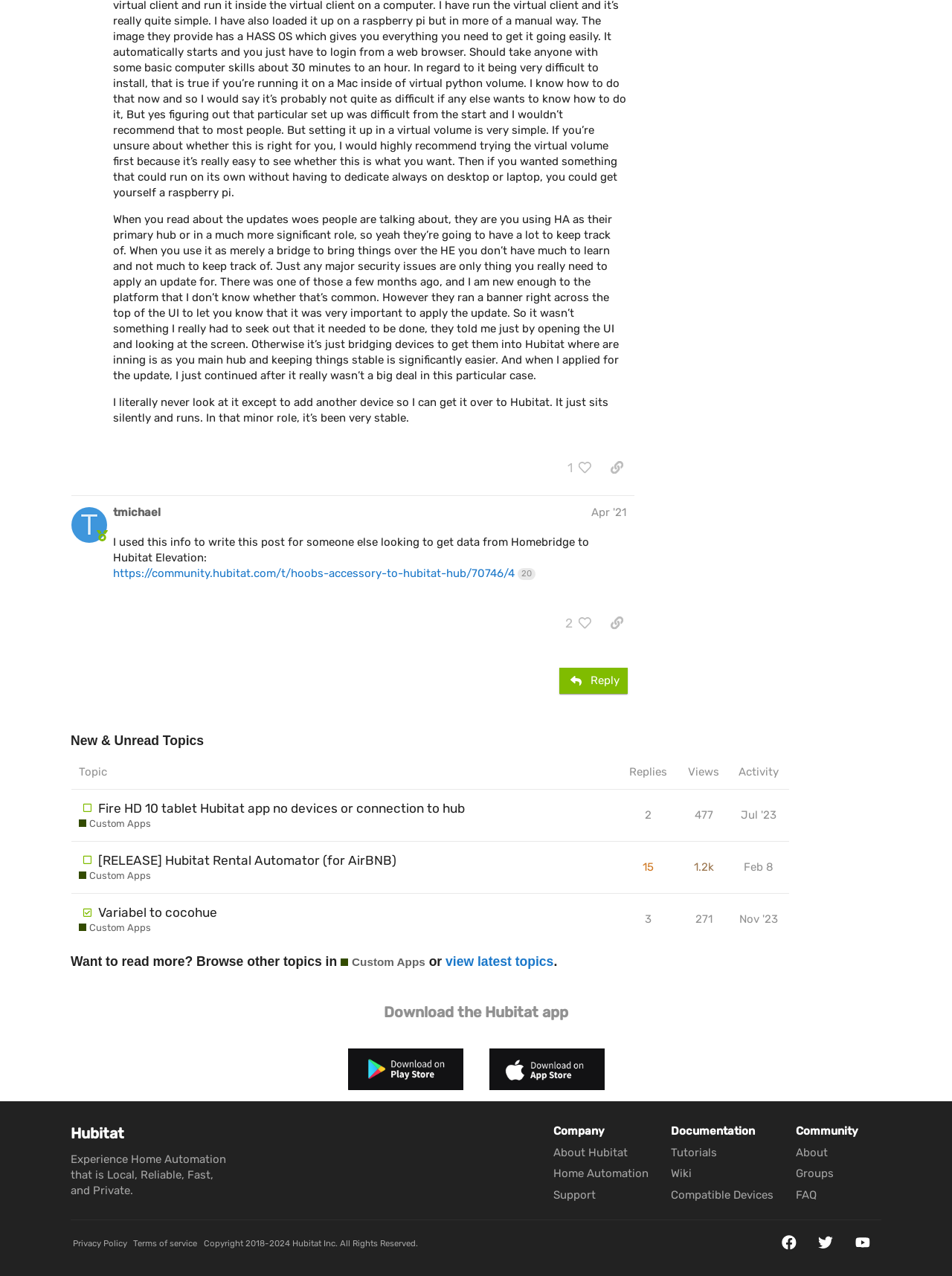Given the element description: "view latest topics", predict the bounding box coordinates of the UI element it refers to, using four float numbers between 0 and 1, i.e., [left, top, right, bottom].

[0.468, 0.748, 0.582, 0.759]